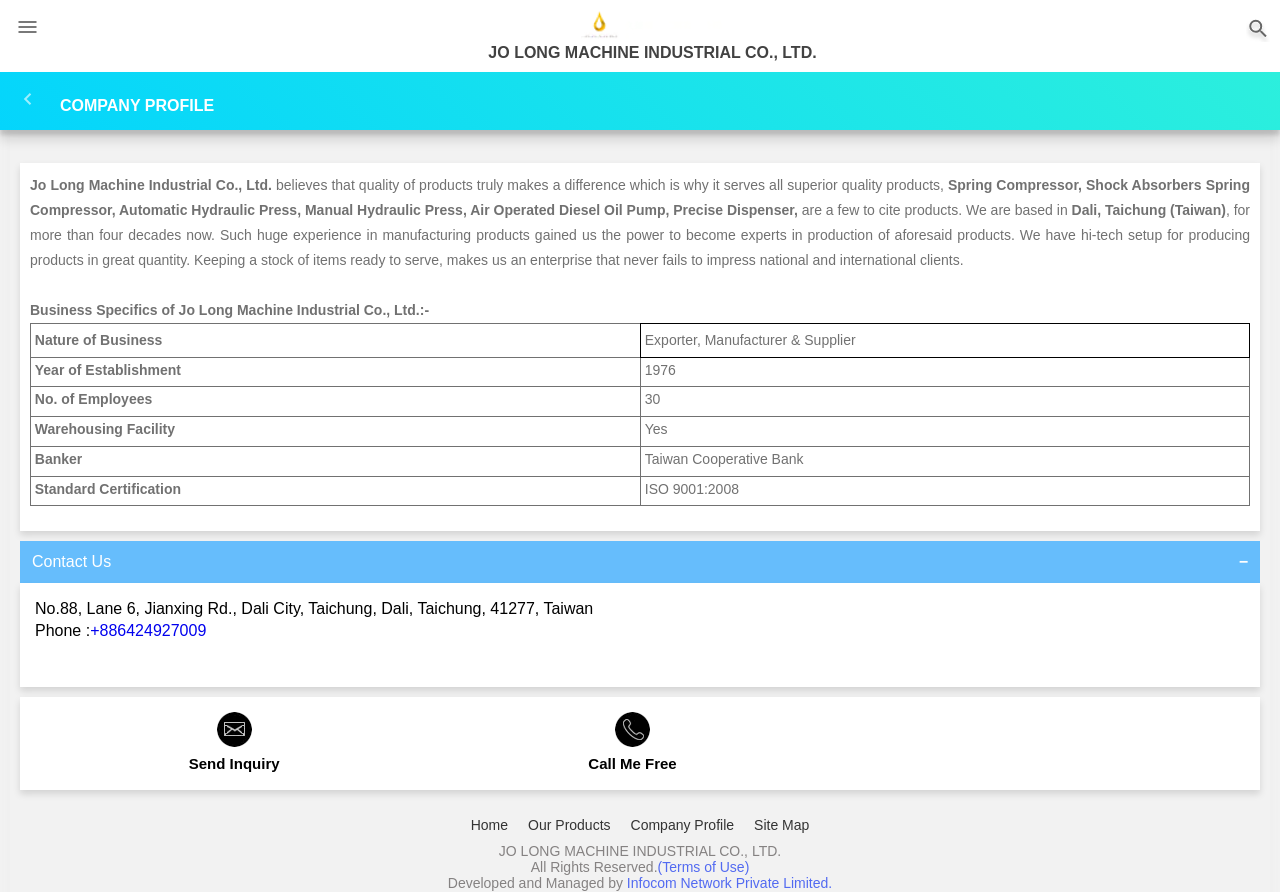Where is the company located?
Provide a short answer using one word or a brief phrase based on the image.

Dali, Taichung, Taiwan